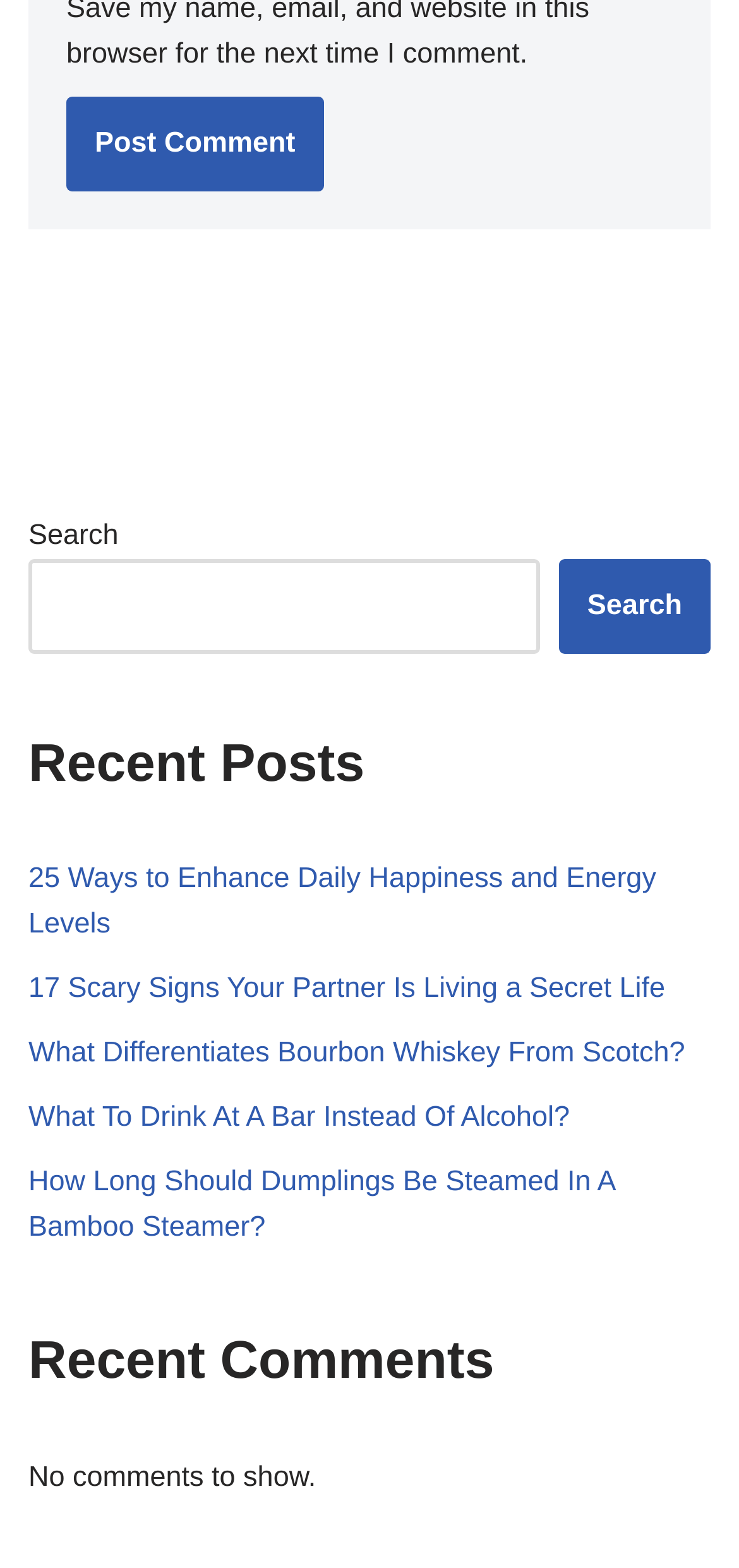Use the details in the image to answer the question thoroughly: 
What is the message displayed under the 'Recent Comments' heading?

Under the 'Recent Comments' heading, there is a message that says 'No comments to show.', which suggests that there are no comments to display on the webpage at the moment.